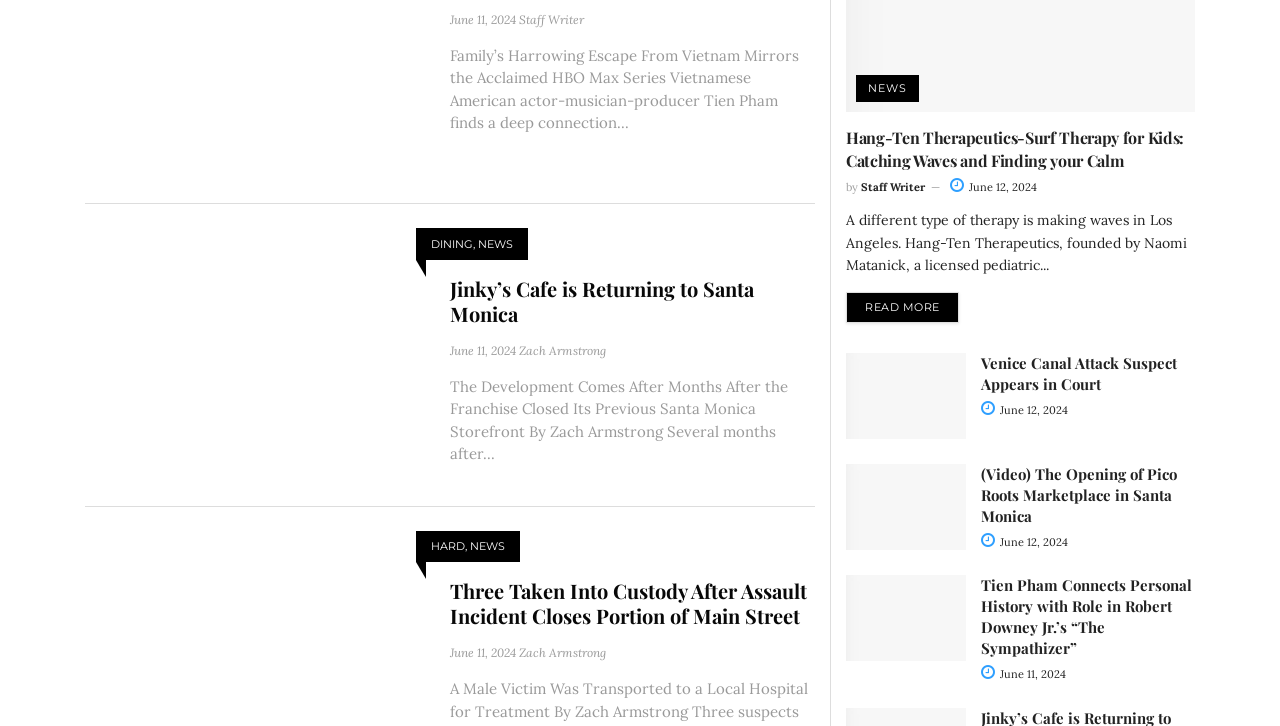Identify the bounding box coordinates of the clickable section necessary to follow the following instruction: "Check the news about Jinky’s Cafe is Returning to Santa Monica". The coordinates should be presented as four float numbers from 0 to 1, i.e., [left, top, right, bottom].

[0.352, 0.38, 0.637, 0.448]